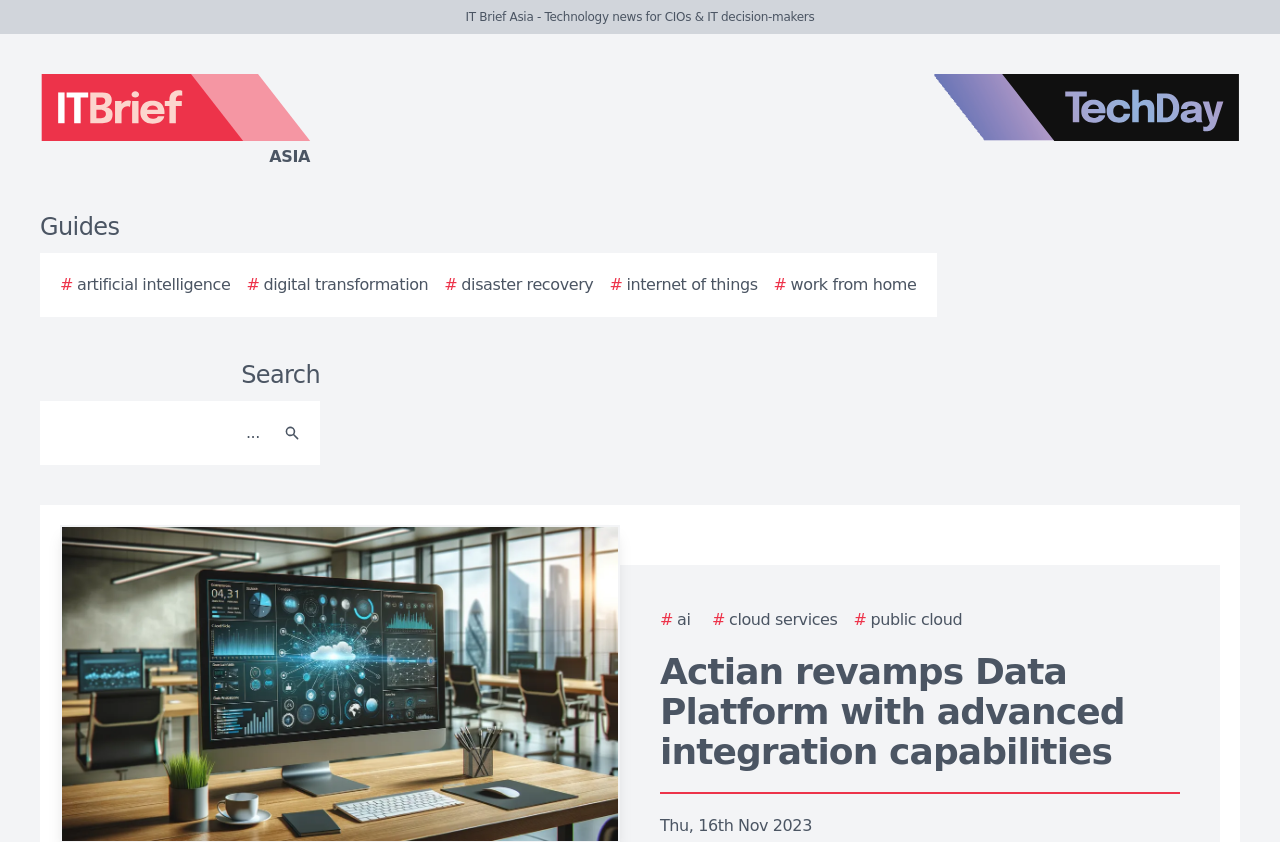Determine the bounding box coordinates of the clickable area required to perform the following instruction: "View the 'What is Coaching?' page". The coordinates should be represented as four float numbers between 0 and 1: [left, top, right, bottom].

None